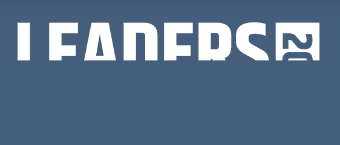Please provide a brief answer to the question using only one word or phrase: 
What is the purpose of the design?

To capture attention and foster connectivity